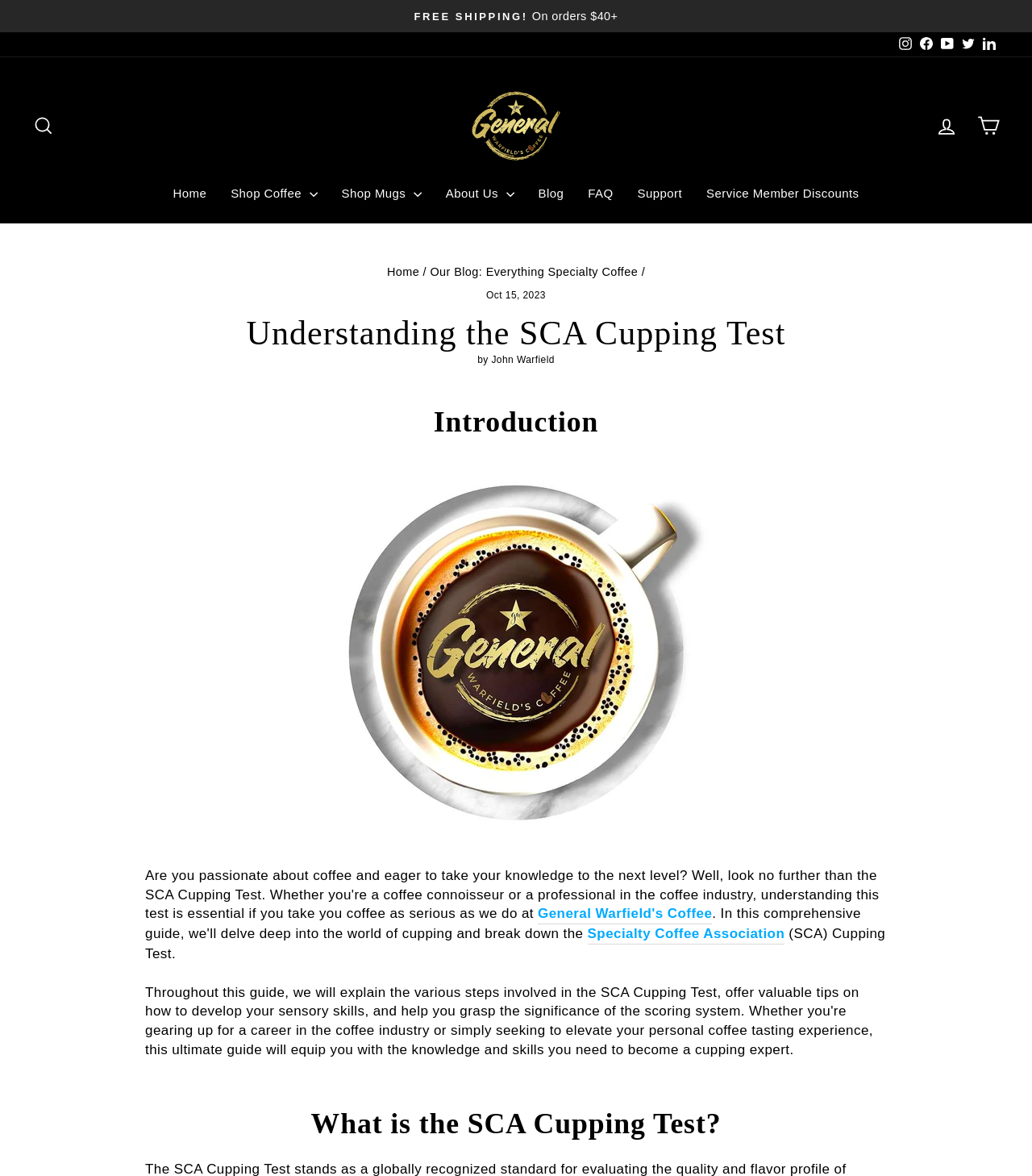Please identify the coordinates of the bounding box that should be clicked to fulfill this instruction: "Search for something".

[0.022, 0.093, 0.062, 0.122]